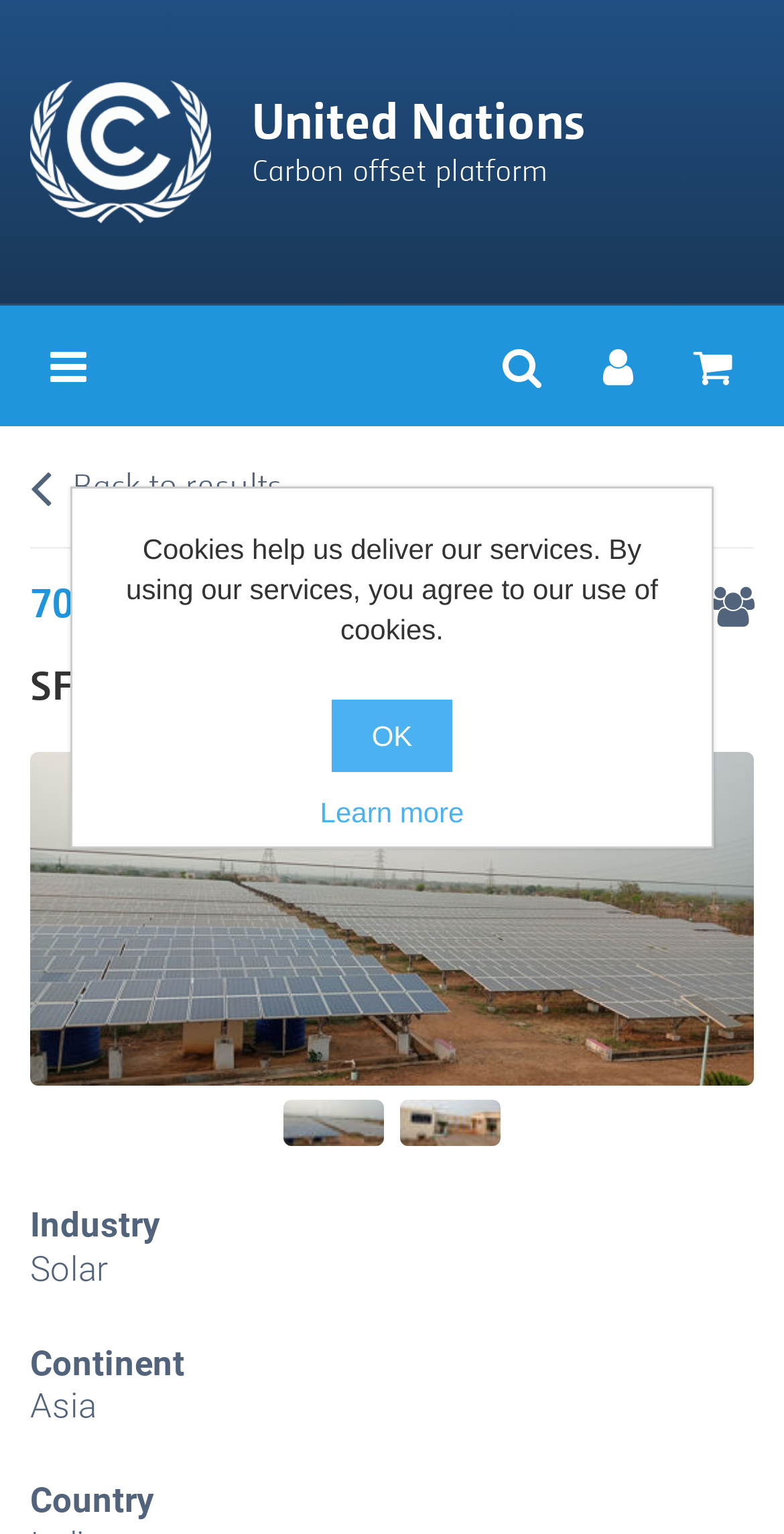Locate the bounding box coordinates of the area where you should click to accomplish the instruction: "View the SFPL Solar Power CDM Project picture".

[0.038, 0.49, 0.962, 0.707]